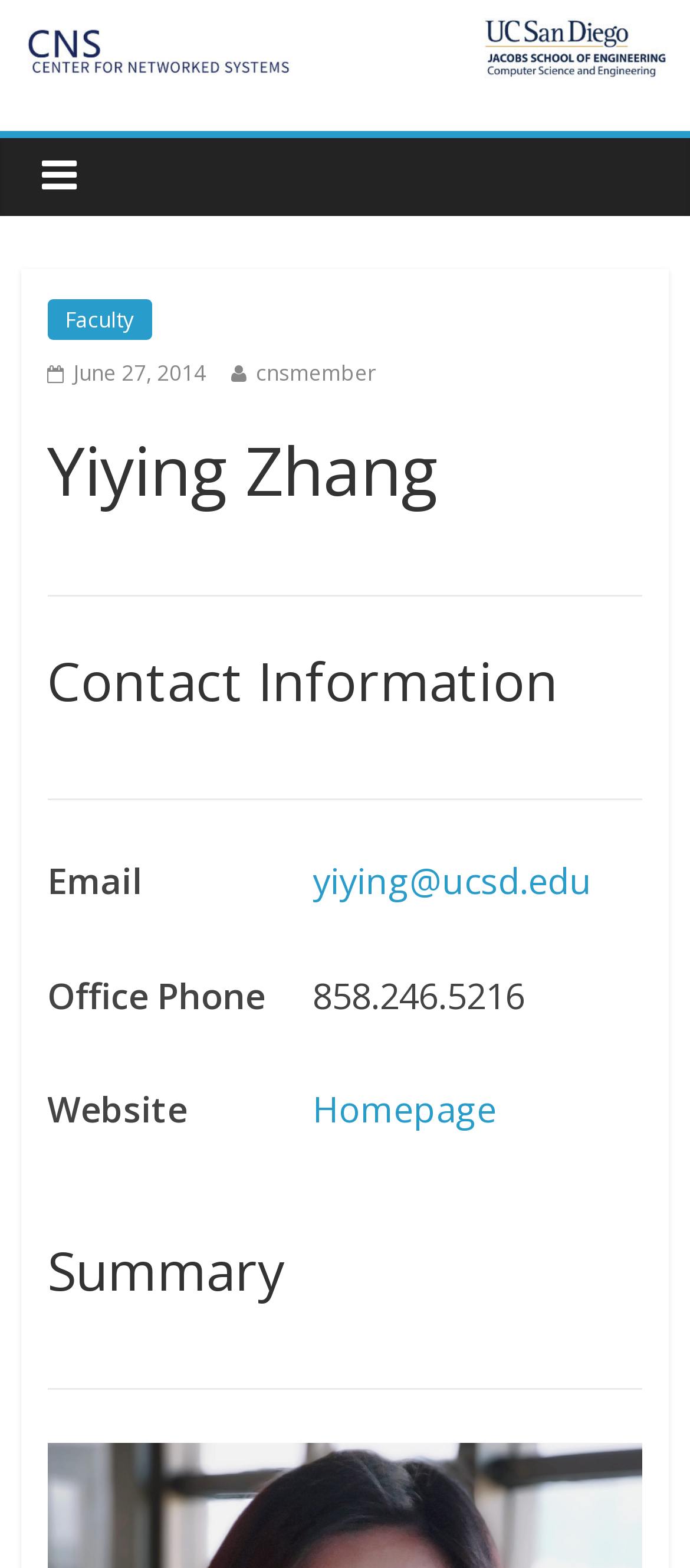What is the date mentioned on the webpage?
Please ensure your answer is as detailed and informative as possible.

The webpage has a link element with the text ' June 27, 2014', which suggests that this is the date mentioned on the webpage.